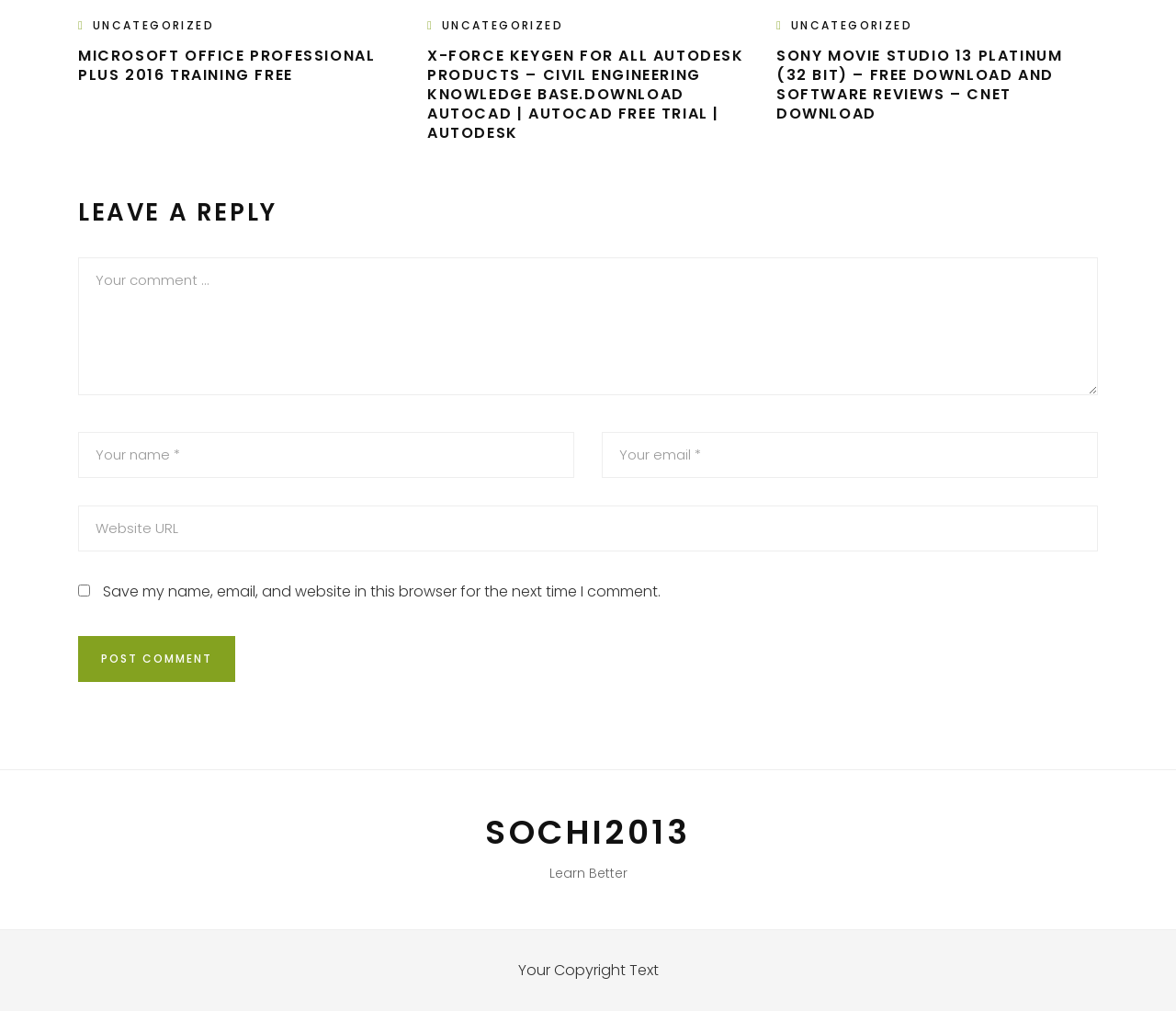Use one word or a short phrase to answer the question provided: 
What is the text on the button below the comment input fields?

Post Comment